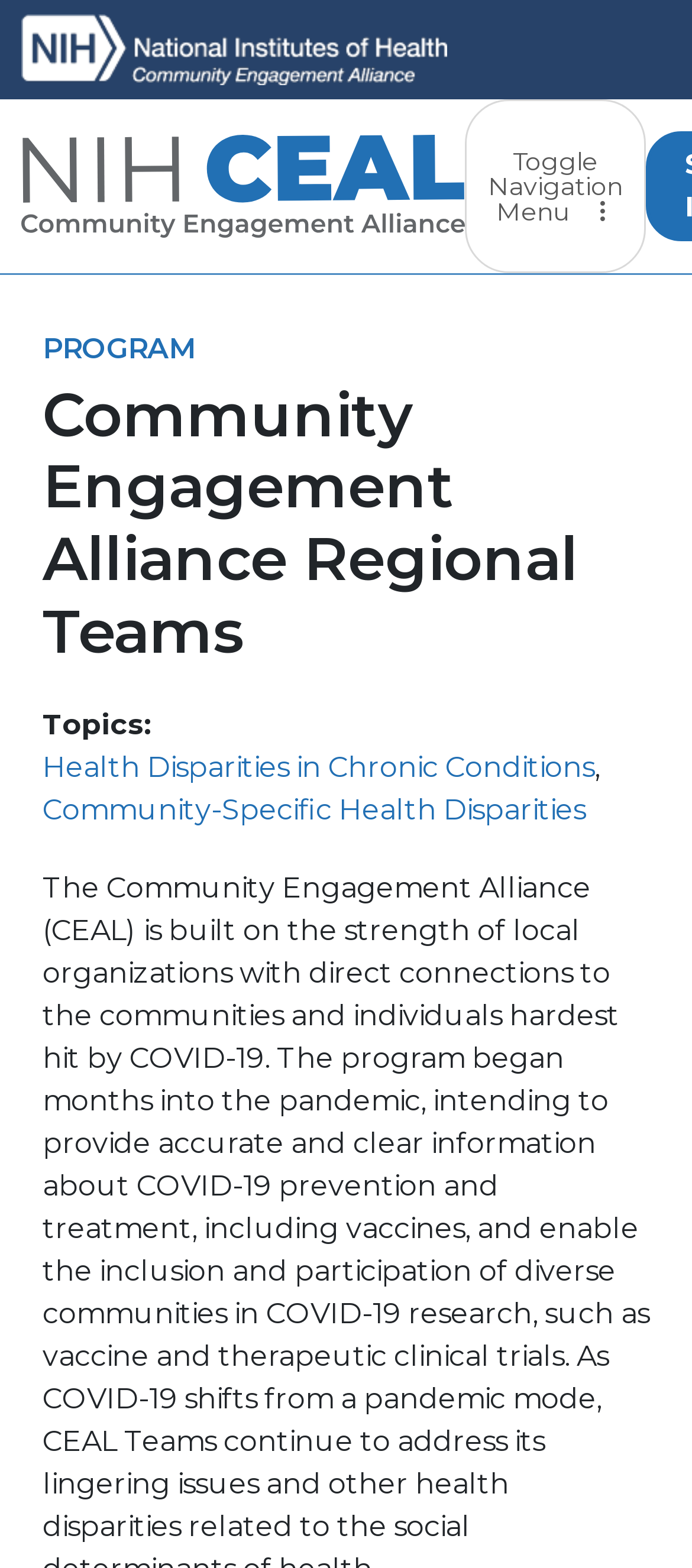What is the main heading displayed on the webpage? Please provide the text.

Community Engagement Alliance Regional Teams